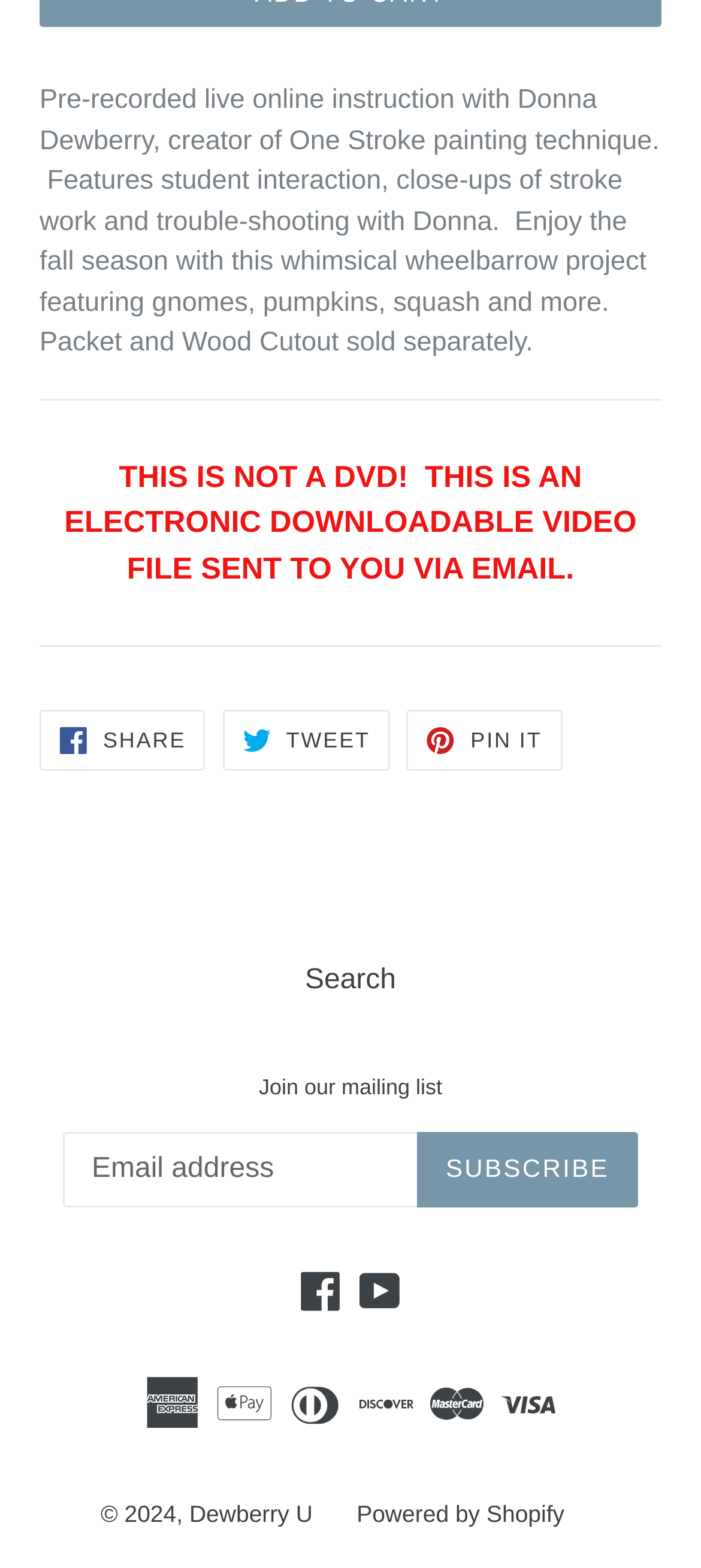Determine the bounding box coordinates of the area to click in order to meet this instruction: "Visit the Family Genealogy page".

None